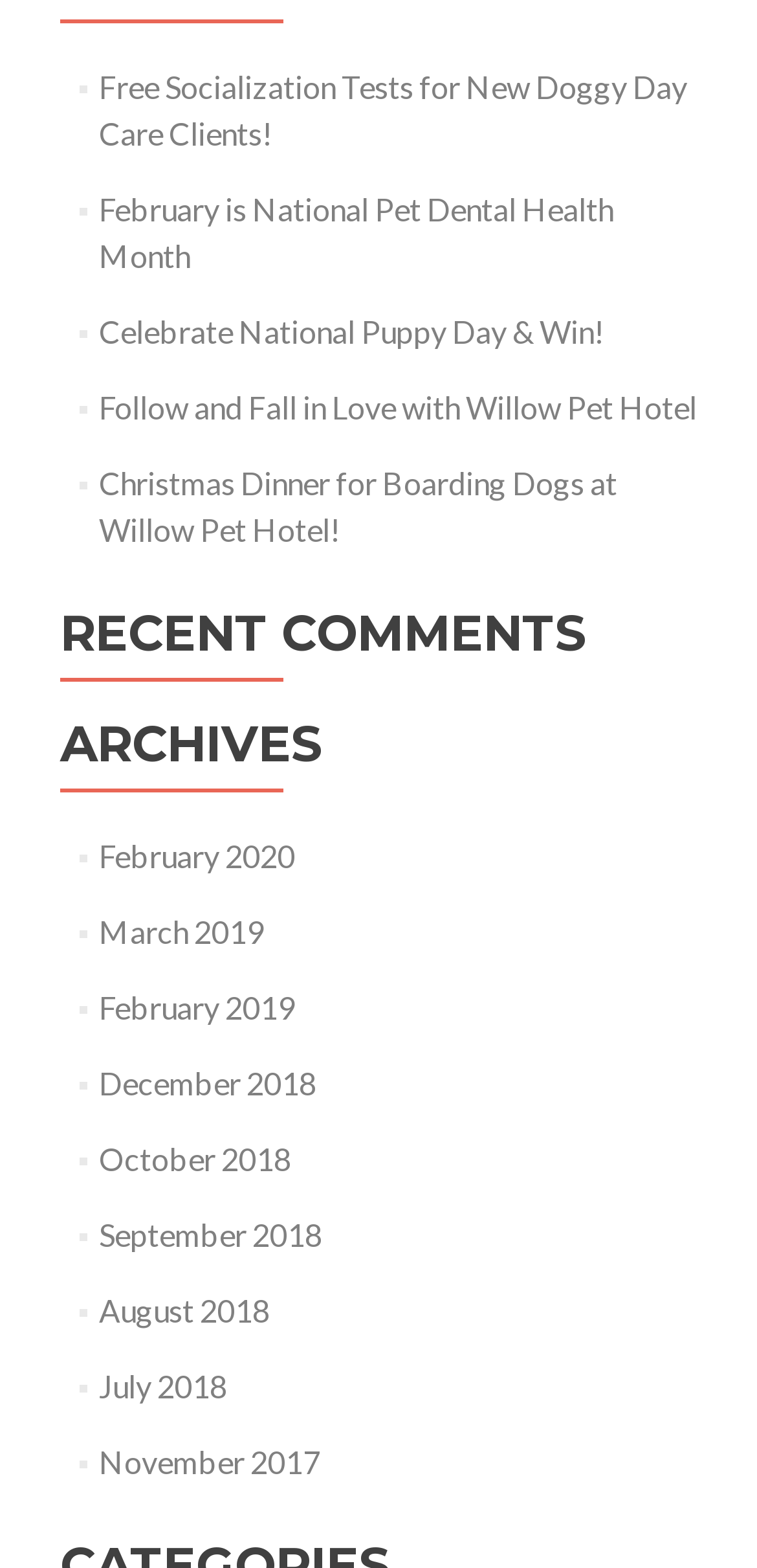Determine the bounding box coordinates of the clickable area required to perform the following instruction: "View recent comments". The coordinates should be represented as four float numbers between 0 and 1: [left, top, right, bottom].

[0.079, 0.39, 0.923, 0.424]